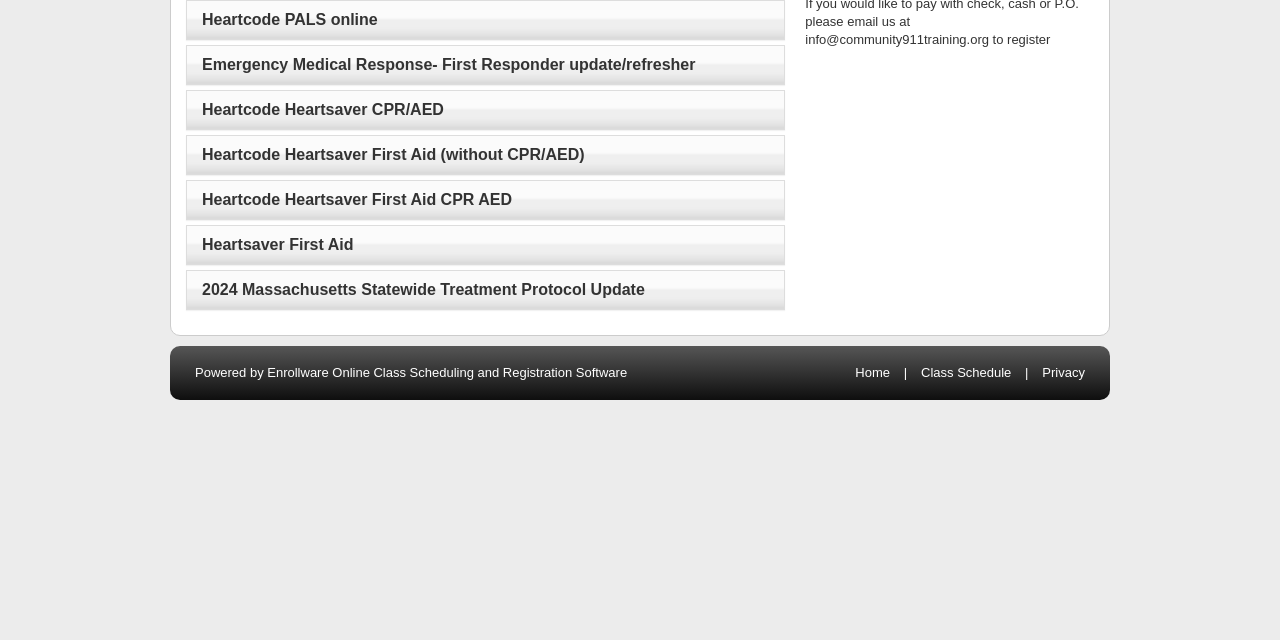Please determine the bounding box of the UI element that matches this description: Home. The coordinates should be given as (top-left x, top-left y, bottom-right x, bottom-right y), with all values between 0 and 1.

[0.668, 0.57, 0.695, 0.594]